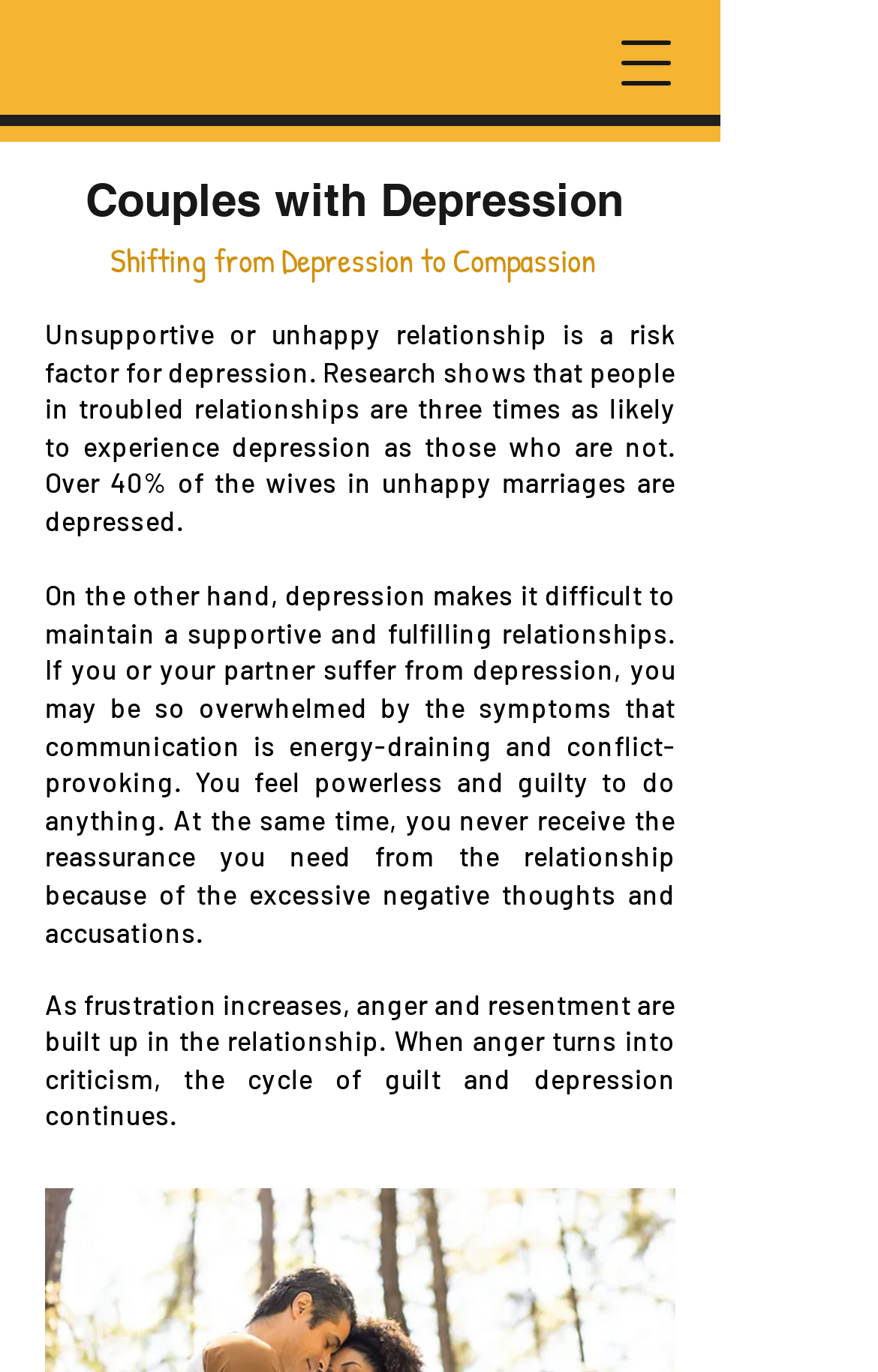What percentage of wives in unhappy marriages are depressed?
Based on the image, answer the question with as much detail as possible.

According to the webpage, research shows that over 40% of the wives in unhappy marriages are depressed, highlighting the significant impact of relationship troubles on mental health.